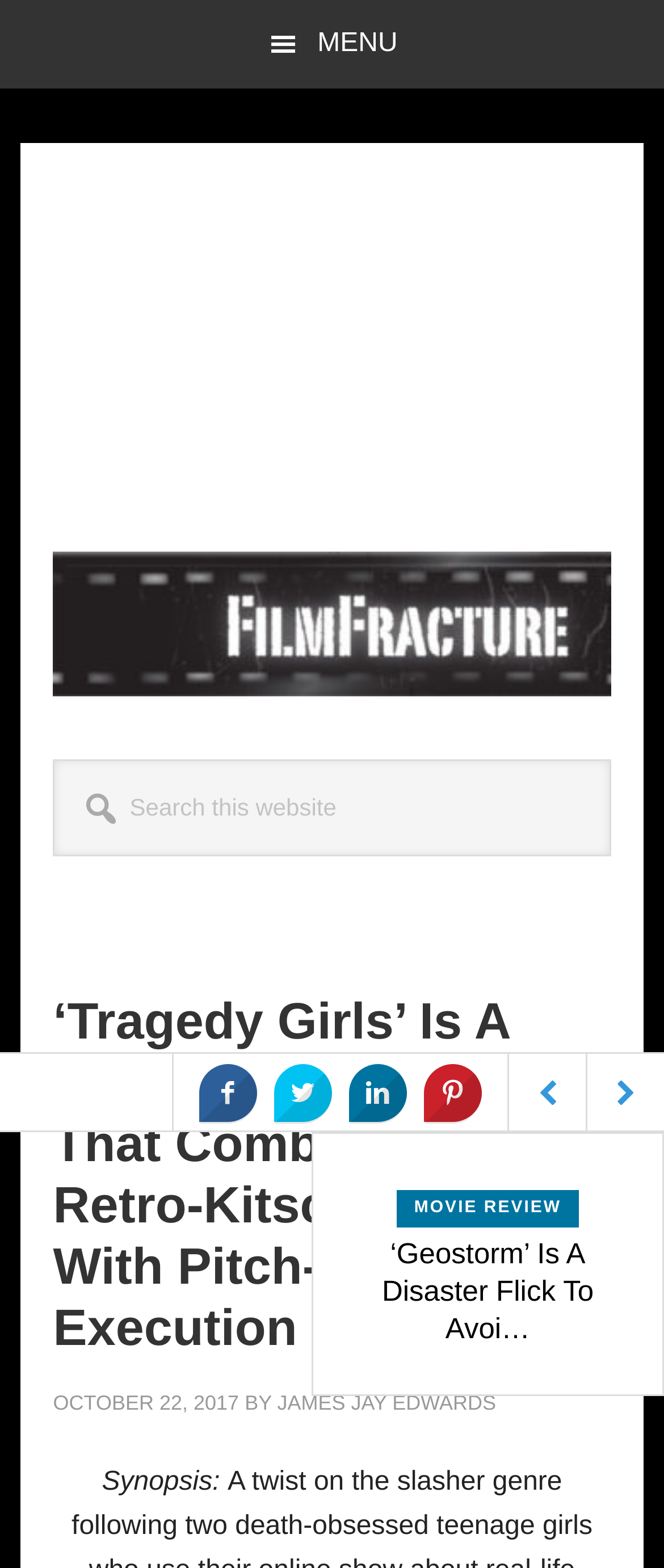How many social media links are there?
Please answer the question with a detailed response using the information from the screenshot.

I counted the number of social media links by looking at the links with icons, and I found four of them.